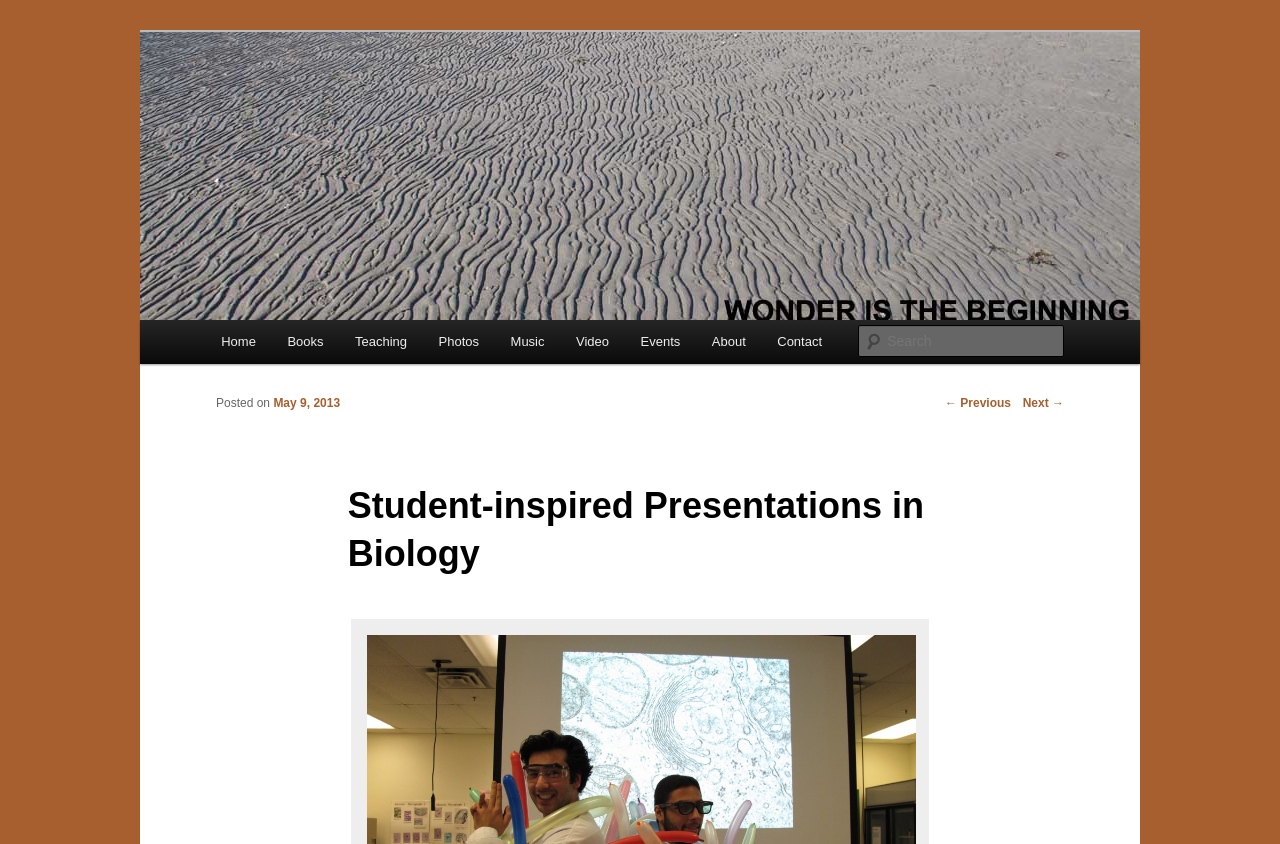Please identify the bounding box coordinates for the region that you need to click to follow this instruction: "Skip to primary content".

[0.169, 0.38, 0.317, 0.439]